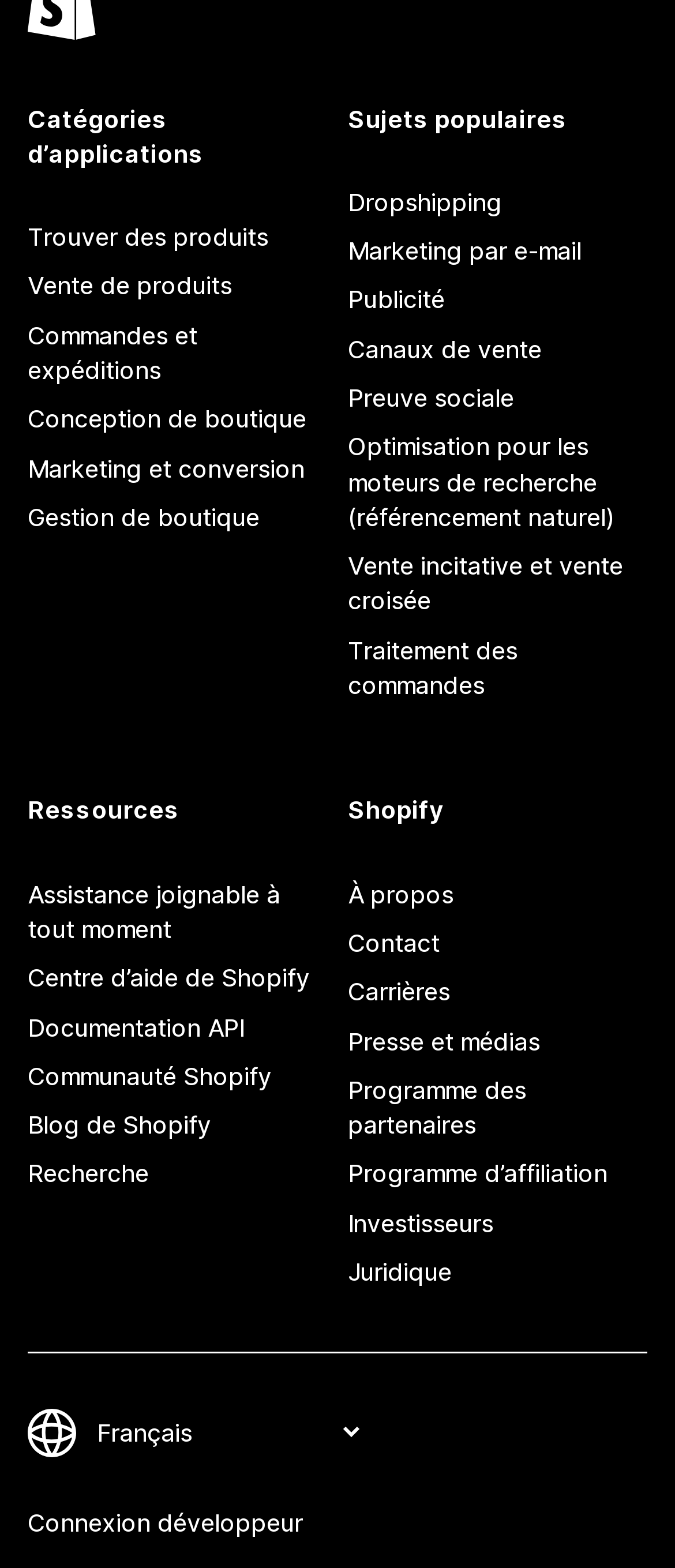Use a single word or phrase to answer the question:
What is the second popular topic?

Marketing par e-mail